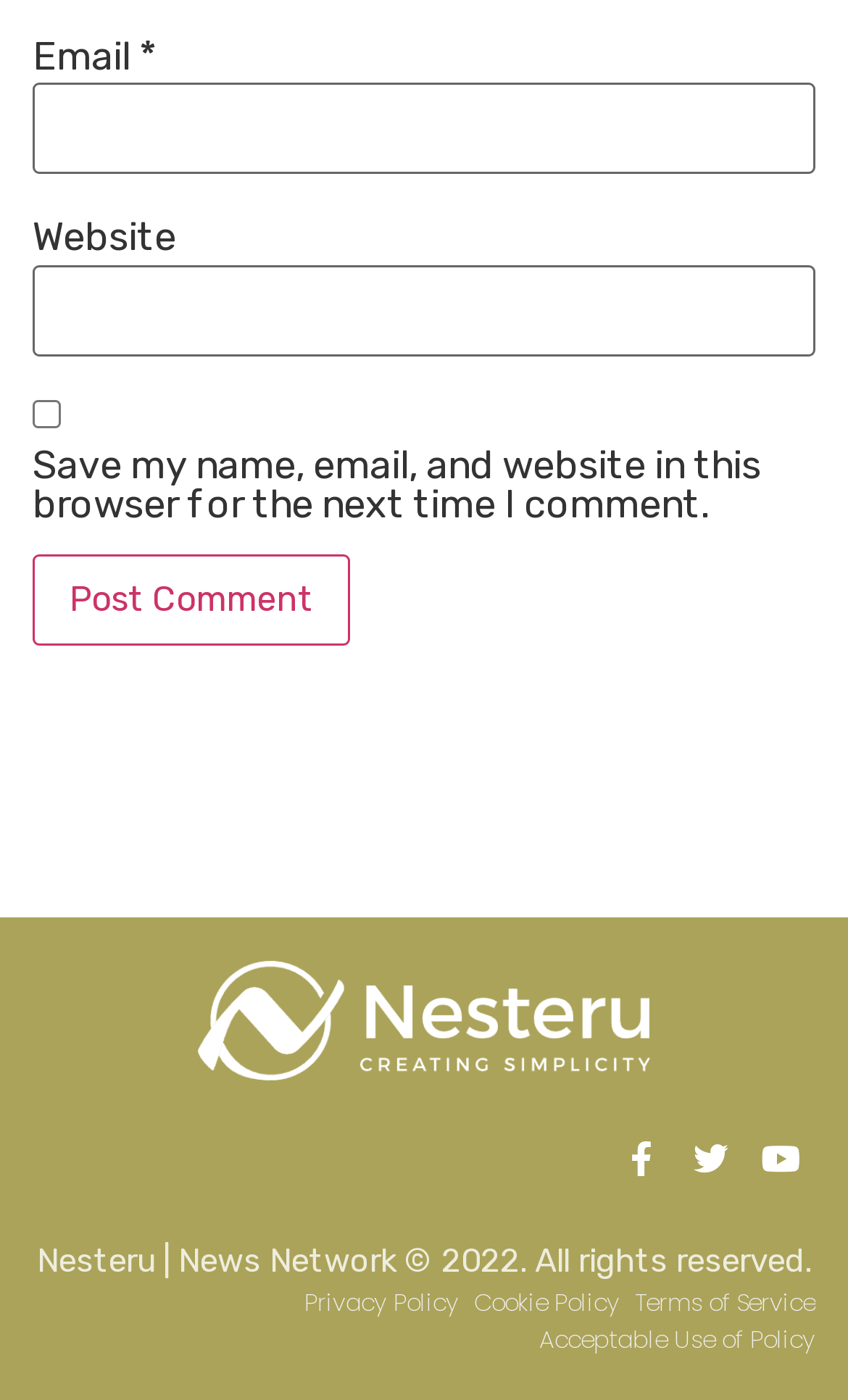Kindly provide the bounding box coordinates of the section you need to click on to fulfill the given instruction: "Input website URL".

[0.038, 0.189, 0.962, 0.254]